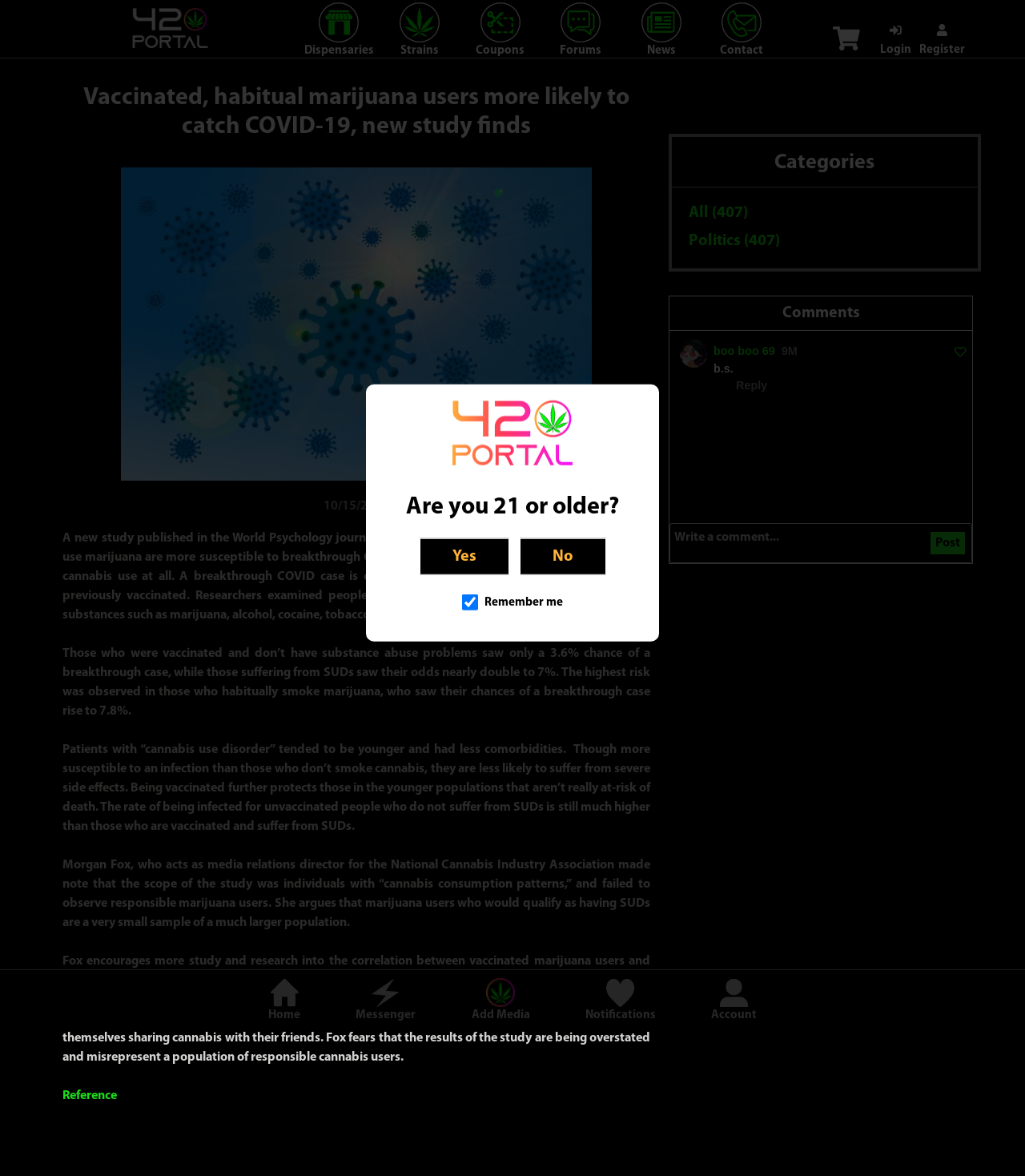Using the elements shown in the image, answer the question comprehensively: What is the purpose of the 'Remember me' checkbox?

The 'Remember me' checkbox is located below the 'Yes' and 'No' buttons, which are likely part of a login or age verification process. The checkbox allows users to save their login information, so they do not have to re-enter it every time they visit the site.